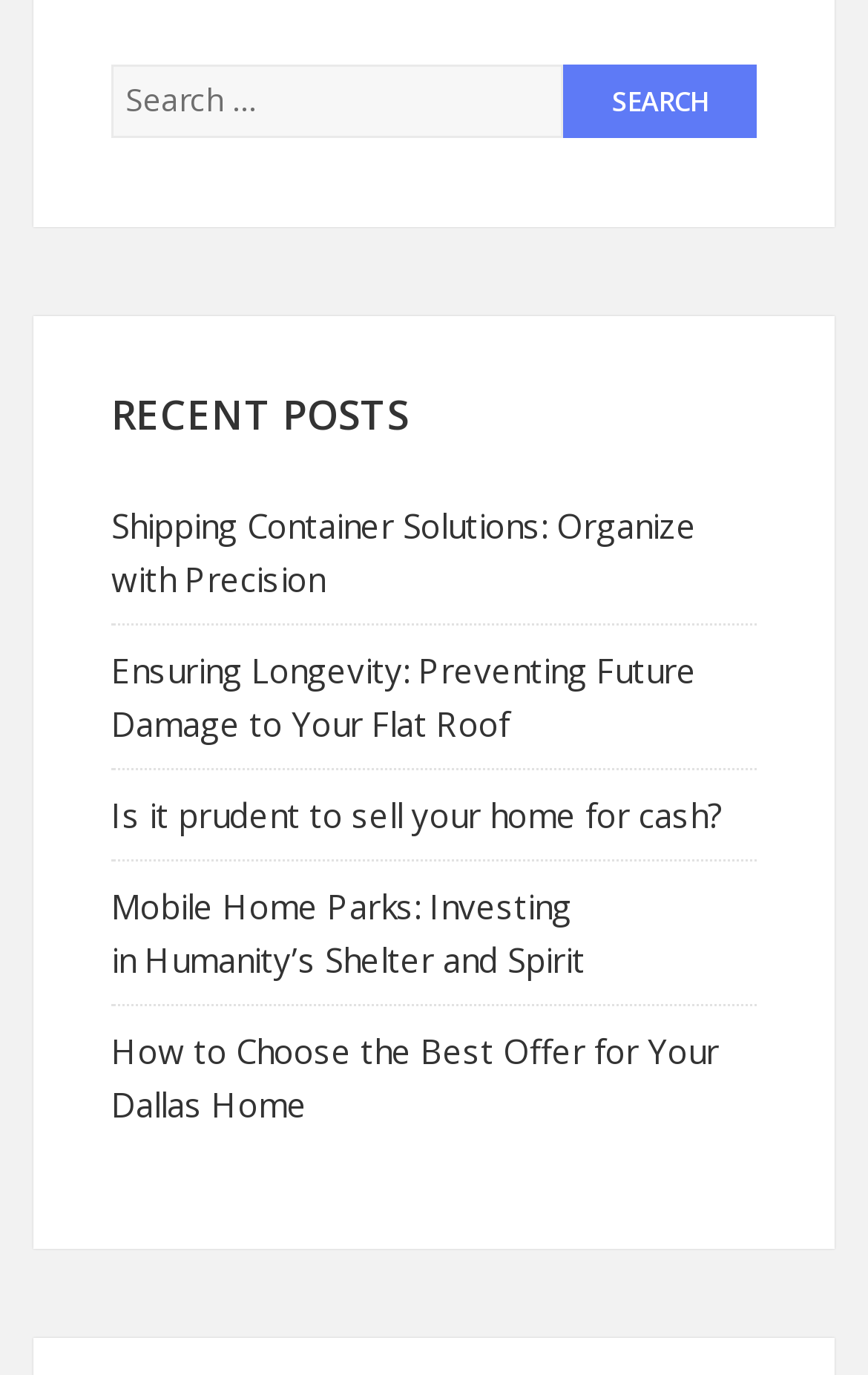What is the purpose of the search box?
Could you please answer the question thoroughly and with as much detail as possible?

The search box is located at the top of the webpage, and it has a button labeled 'Search'. This suggests that the search box is intended for users to input keywords or phrases to search for specific content within the website.